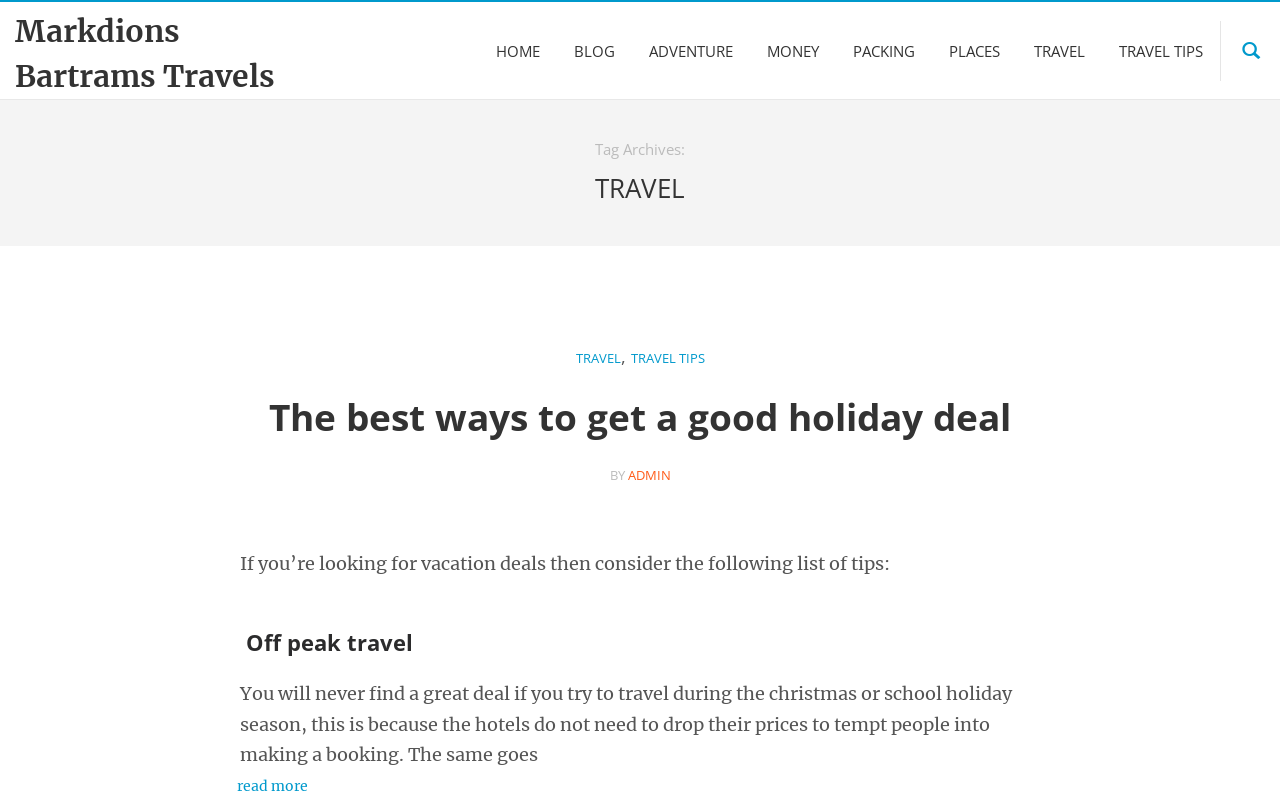Extract the heading text from the webpage.

Tag Archives:
TRAVEL